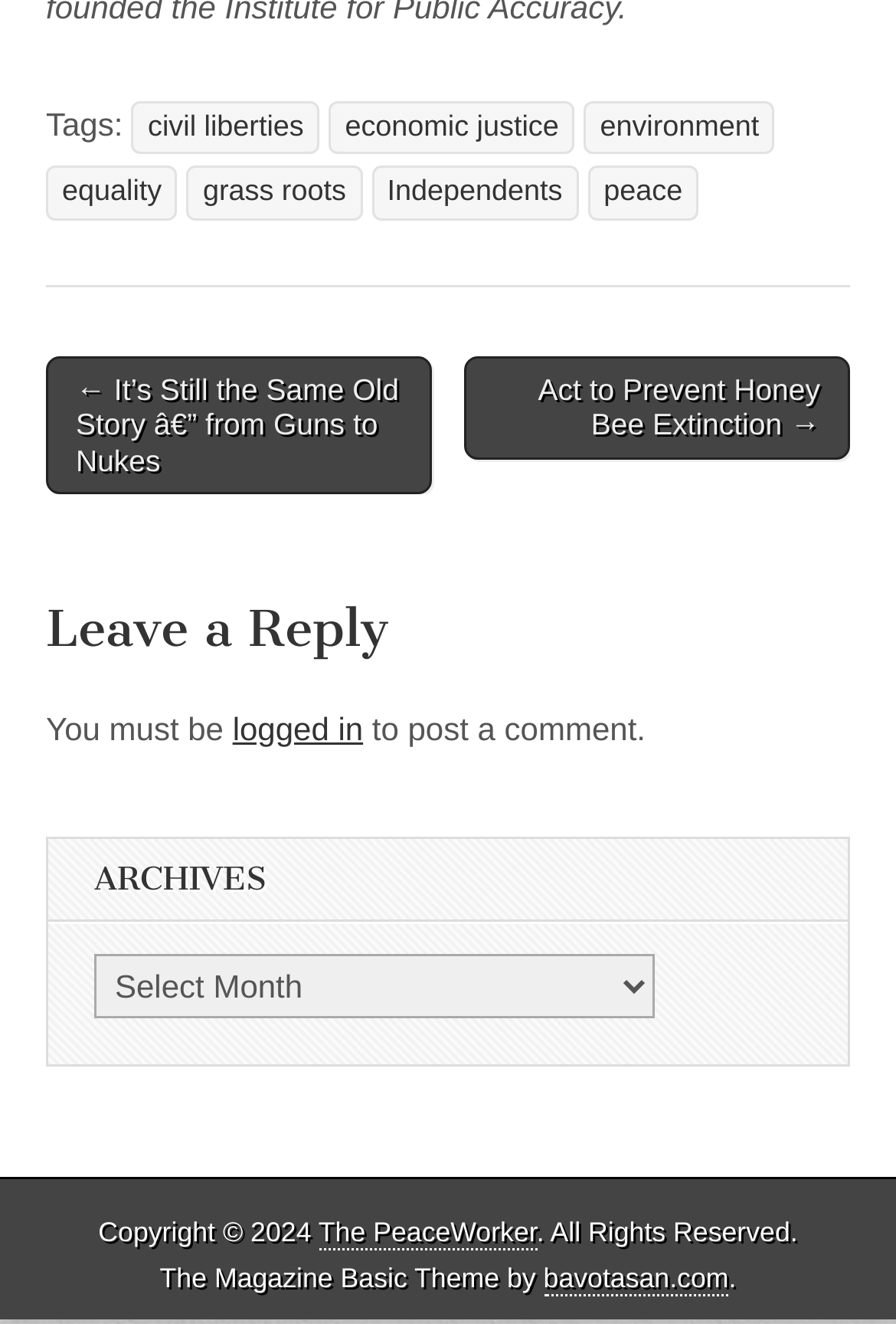Locate the bounding box coordinates of the area where you should click to accomplish the instruction: "Visit the website of The PeaceWorker".

[0.355, 0.918, 0.599, 0.944]